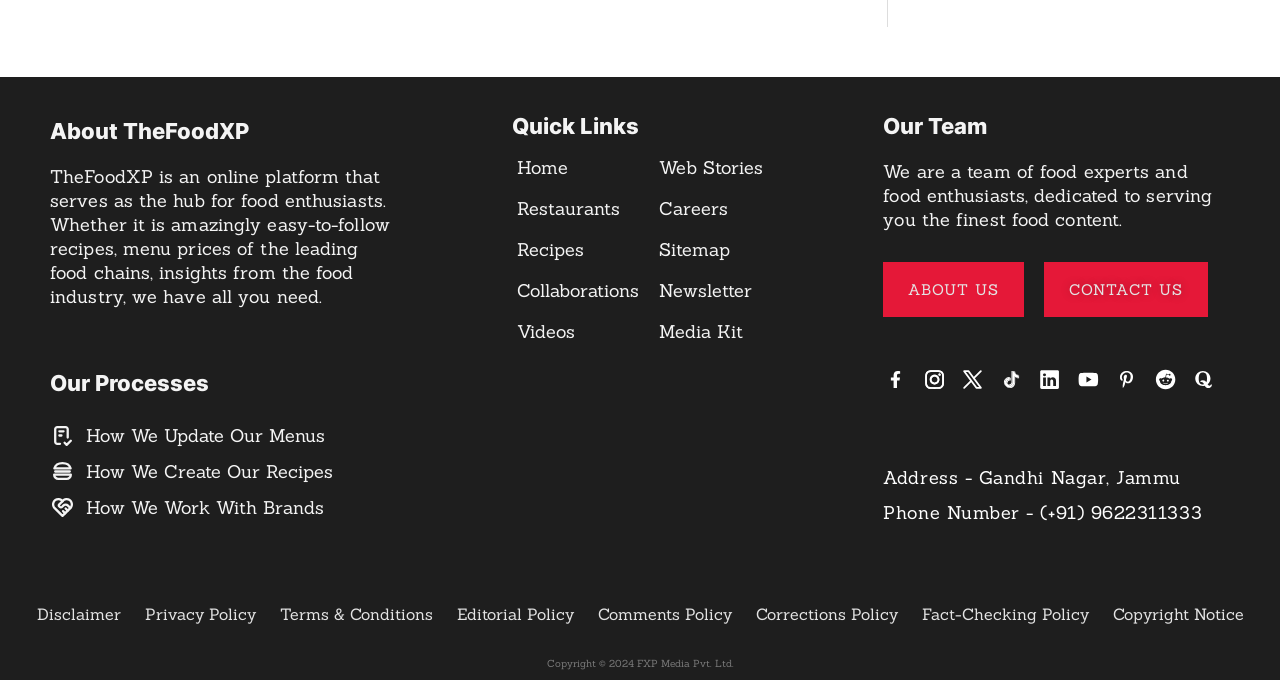What is the purpose of TheFoodXP?
Based on the screenshot, provide your answer in one word or phrase.

Food enthusiasts hub